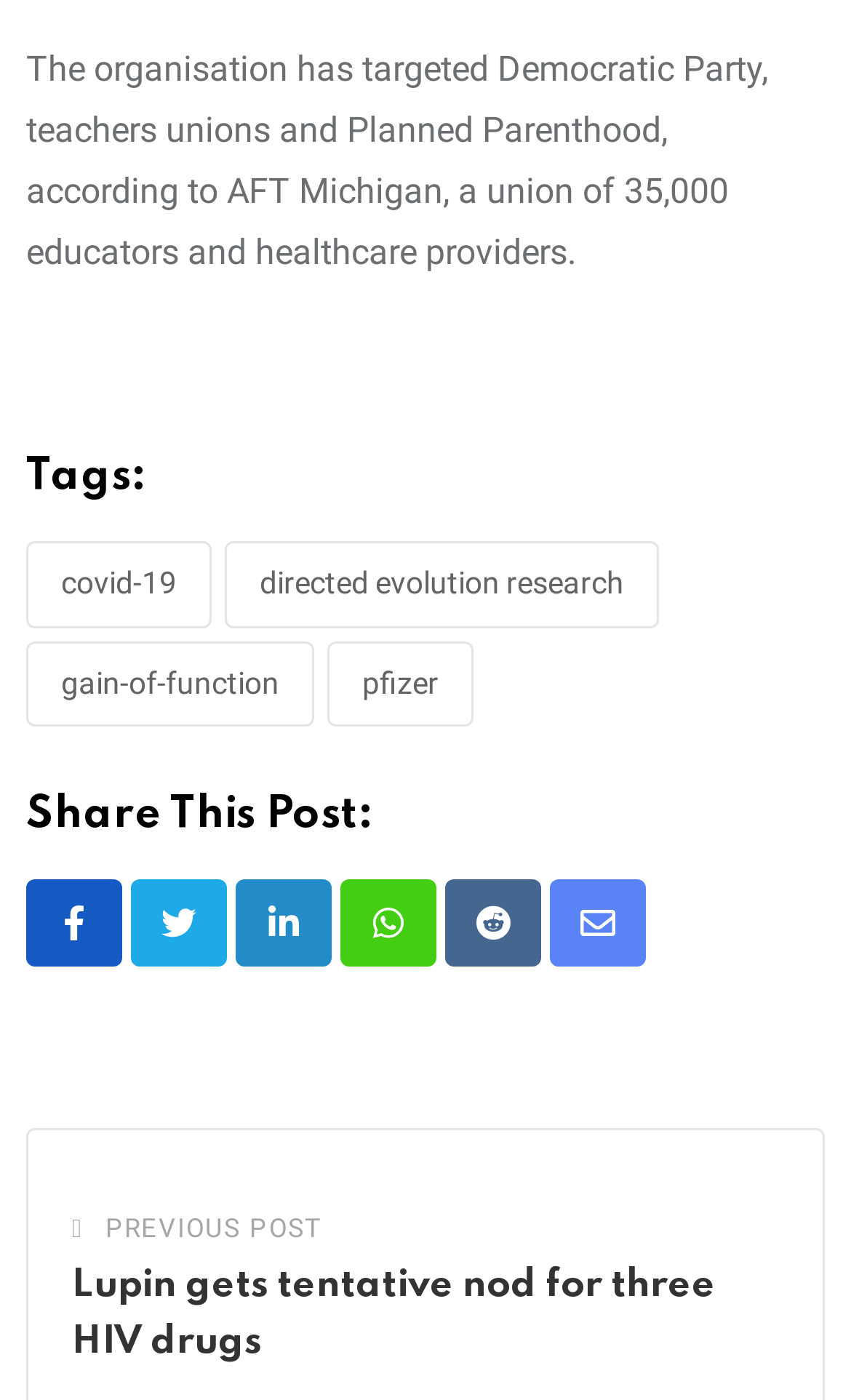Please examine the image and answer the question with a detailed explanation:
How many tags are mentioned in the footer?

The footer contains four links: 'covid-19', 'directed evolution research', 'gain-of-function', and 'pfizer', which are likely tags related to the article.